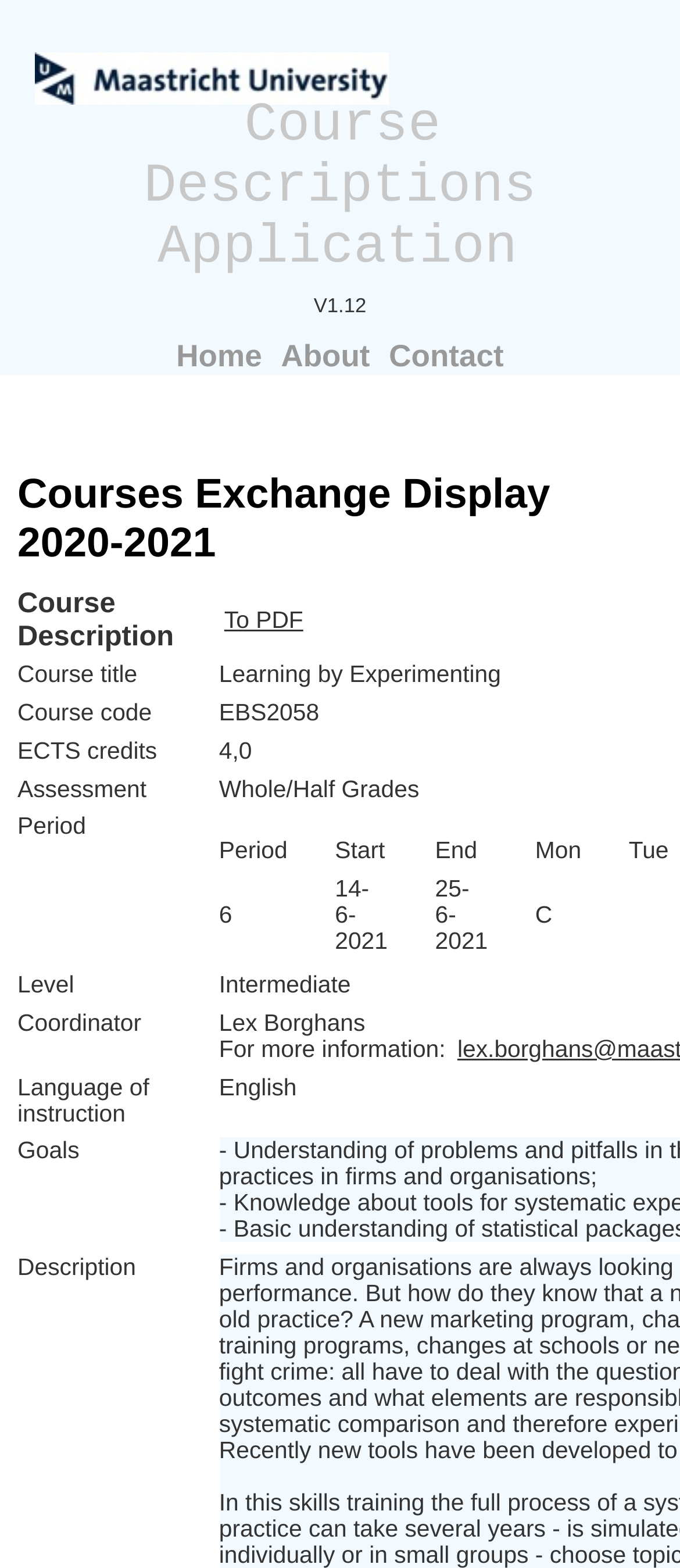Construct a comprehensive description capturing every detail on the webpage.

The webpage is a course descriptions application, displaying a list of courses for the 2020-2021 academic year. At the top, there is a navigation menu with links to "Home", "About", and "Contact" pages, positioned horizontally and centered. Below the navigation menu, there is a heading that reads "Courses Exchange Display 2020-2021".

The main content of the page is a table with multiple columns, including "Course Description", "Course title", "Course code", "ECTS credits", "Assessment", "Period", "Level", "Coordinator", "Language of instruction", and "Goals". Each column has a header row, and the table contains multiple rows of data. The "Period" column is further divided into sub-columns for "Start", "End", and specific days of the week.

There is also a link to export the course descriptions to a PDF file, located below the "Course Description" header. The page has a version number "V1.12" displayed at the top-right corner.